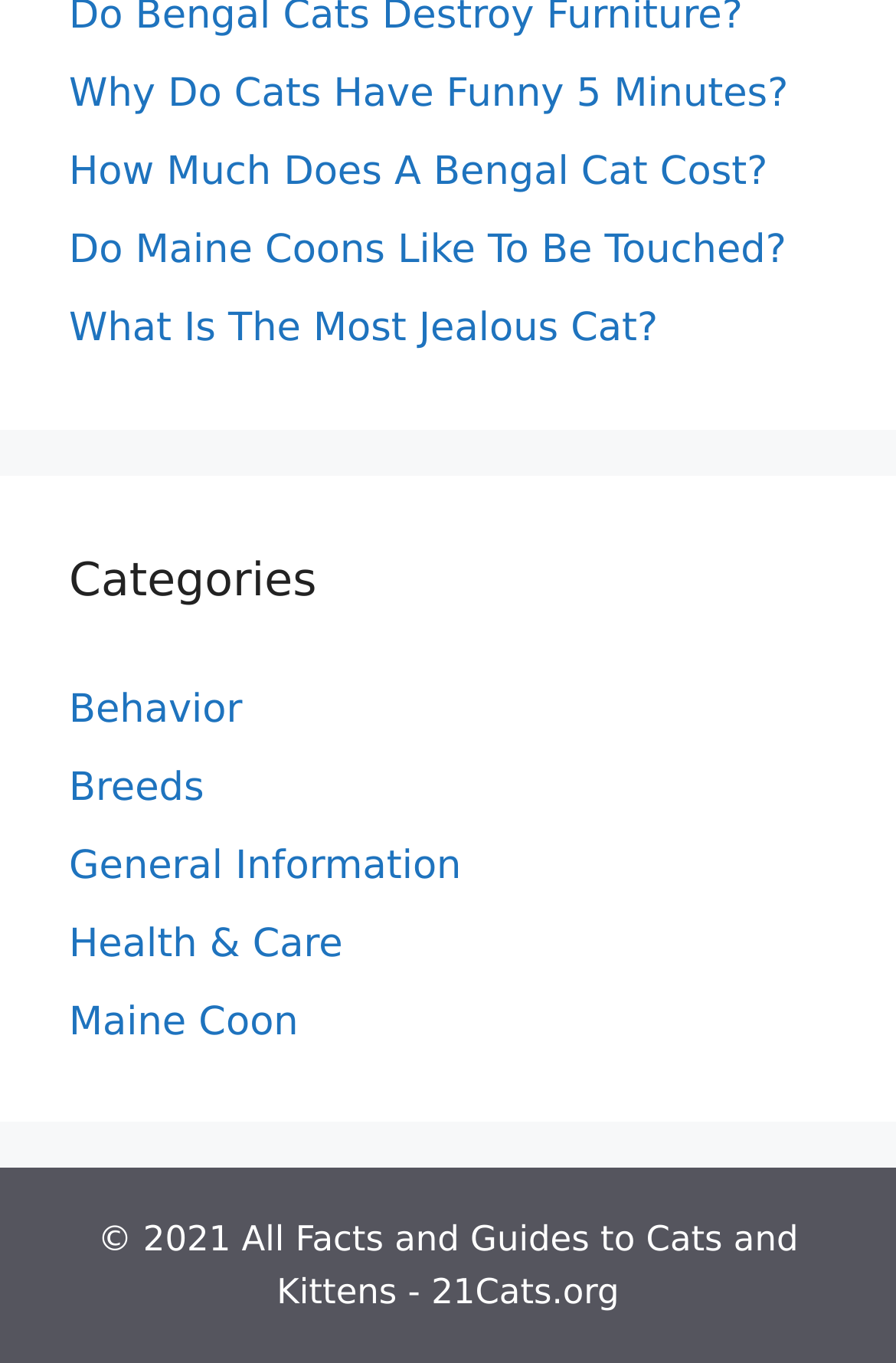How many categories are listed?
Identify the answer in the screenshot and reply with a single word or phrase.

5